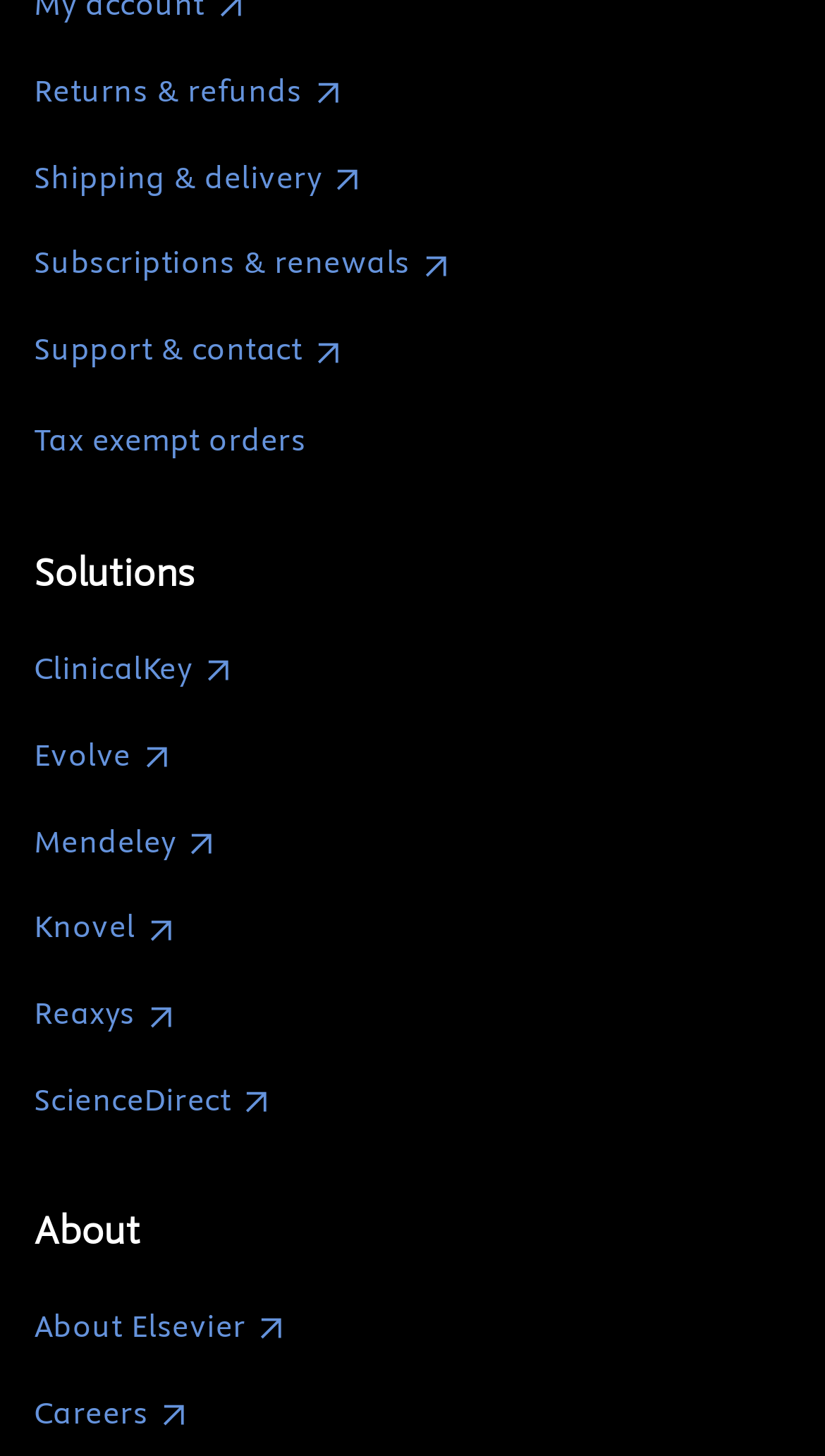Identify the bounding box coordinates necessary to click and complete the given instruction: "Learn about Elsevier".

[0.041, 0.896, 0.349, 0.926]